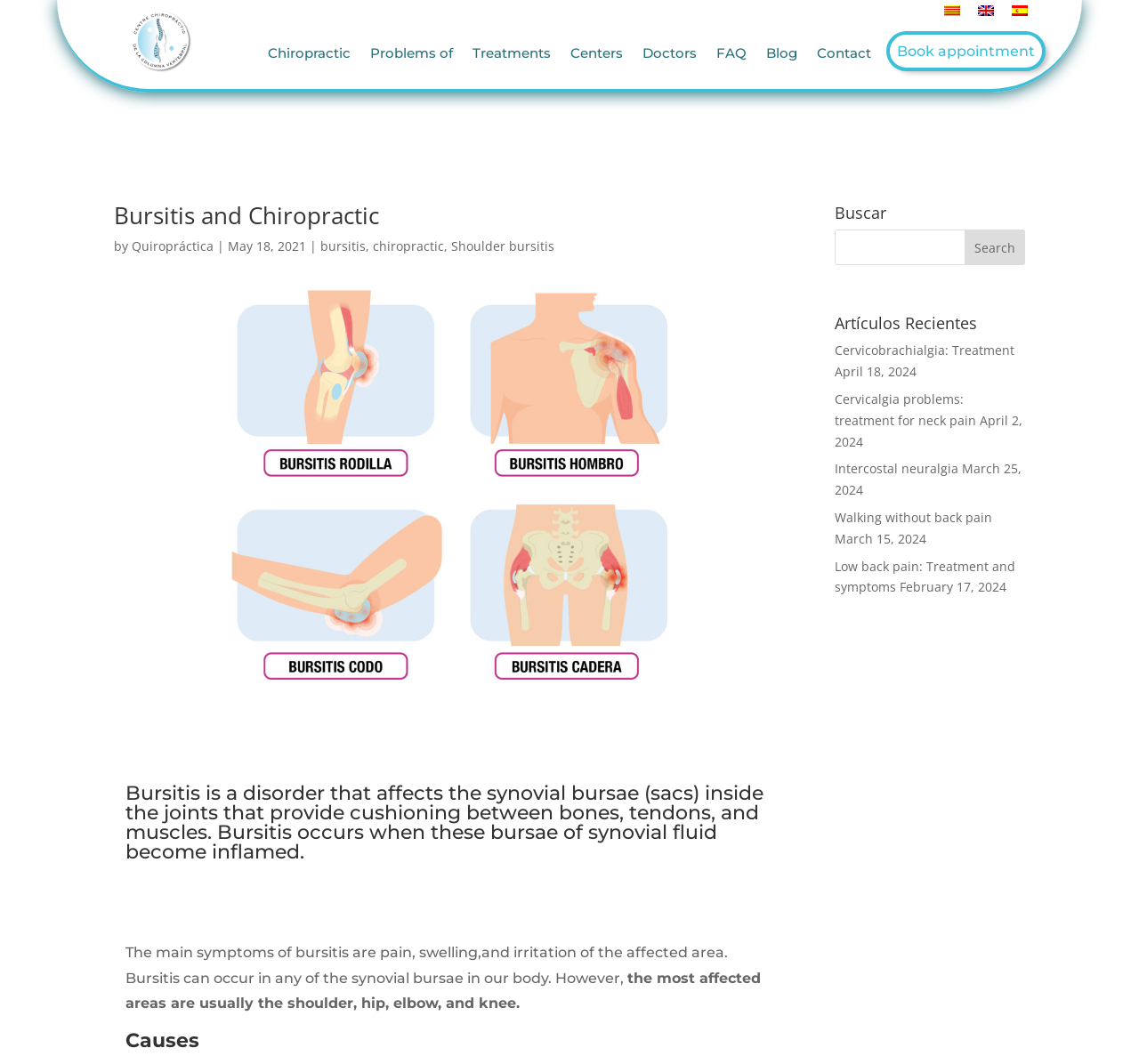Please provide a brief answer to the question using only one word or phrase: 
What is the language of the webpage?

Multiple languages